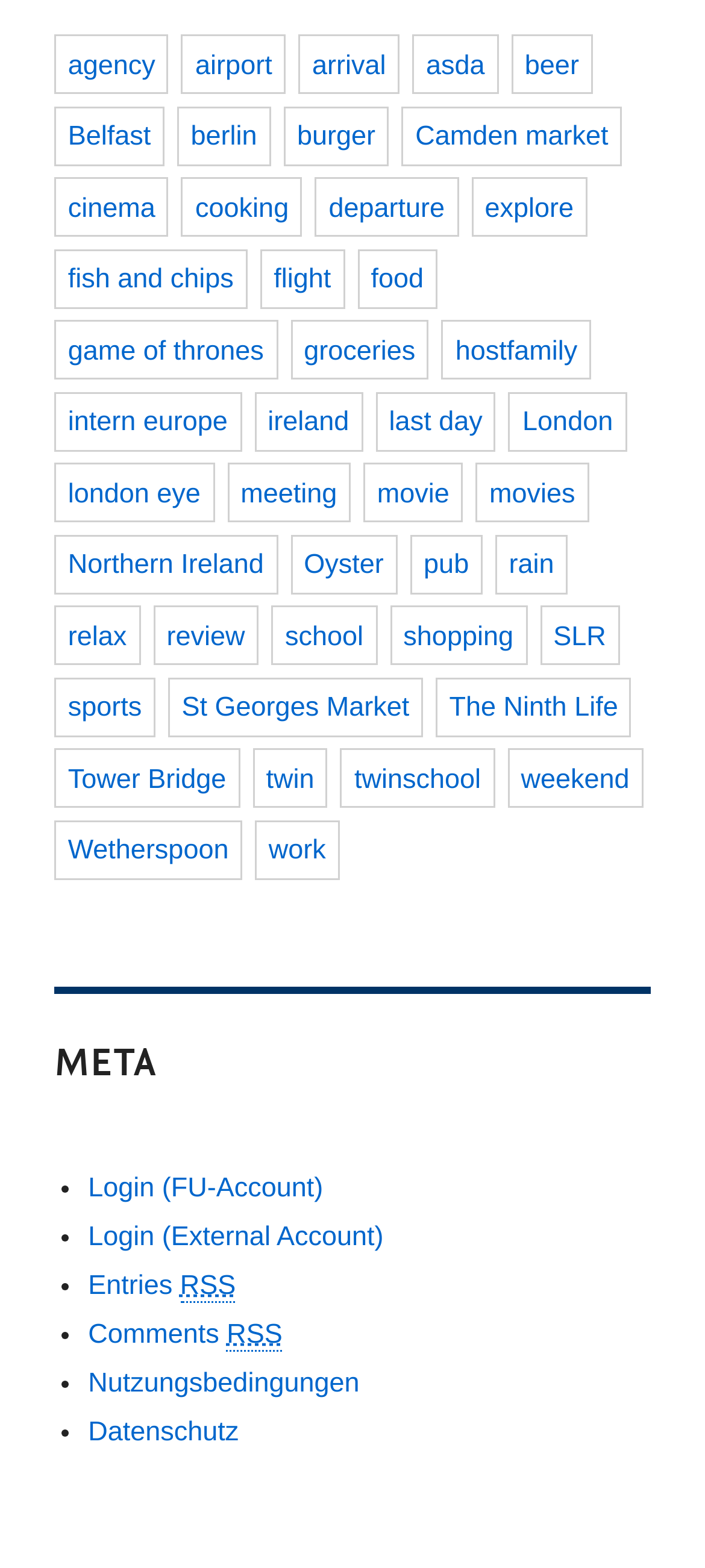Kindly provide the bounding box coordinates of the section you need to click on to fulfill the given instruction: "click on agency".

[0.077, 0.022, 0.24, 0.06]